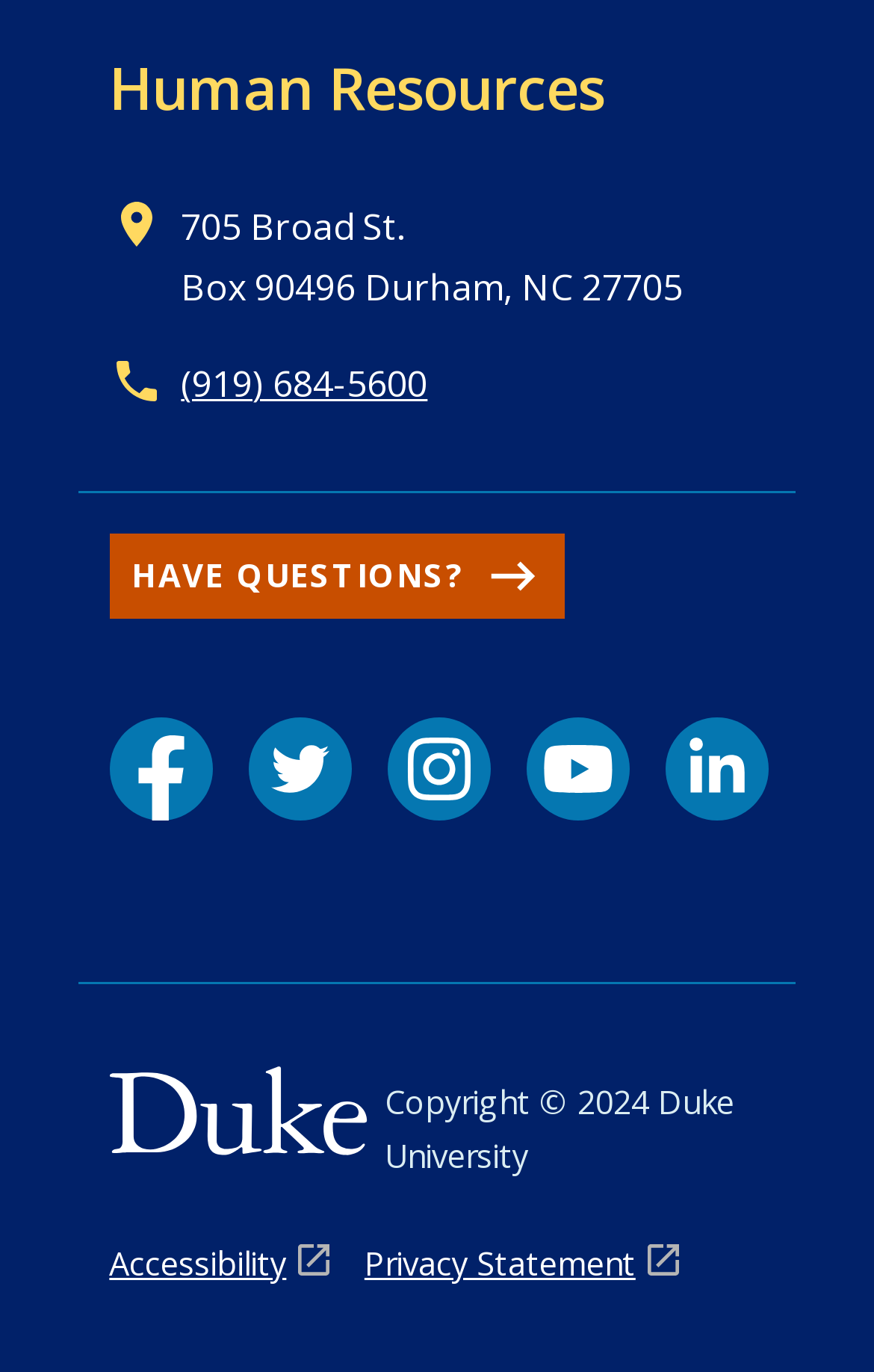Using the details from the image, please elaborate on the following question: What is the name of the university mentioned on the webpage?

The name of the university can be found in the link element located at [0.125, 0.774, 0.419, 0.873] which reads 'Duke University'.